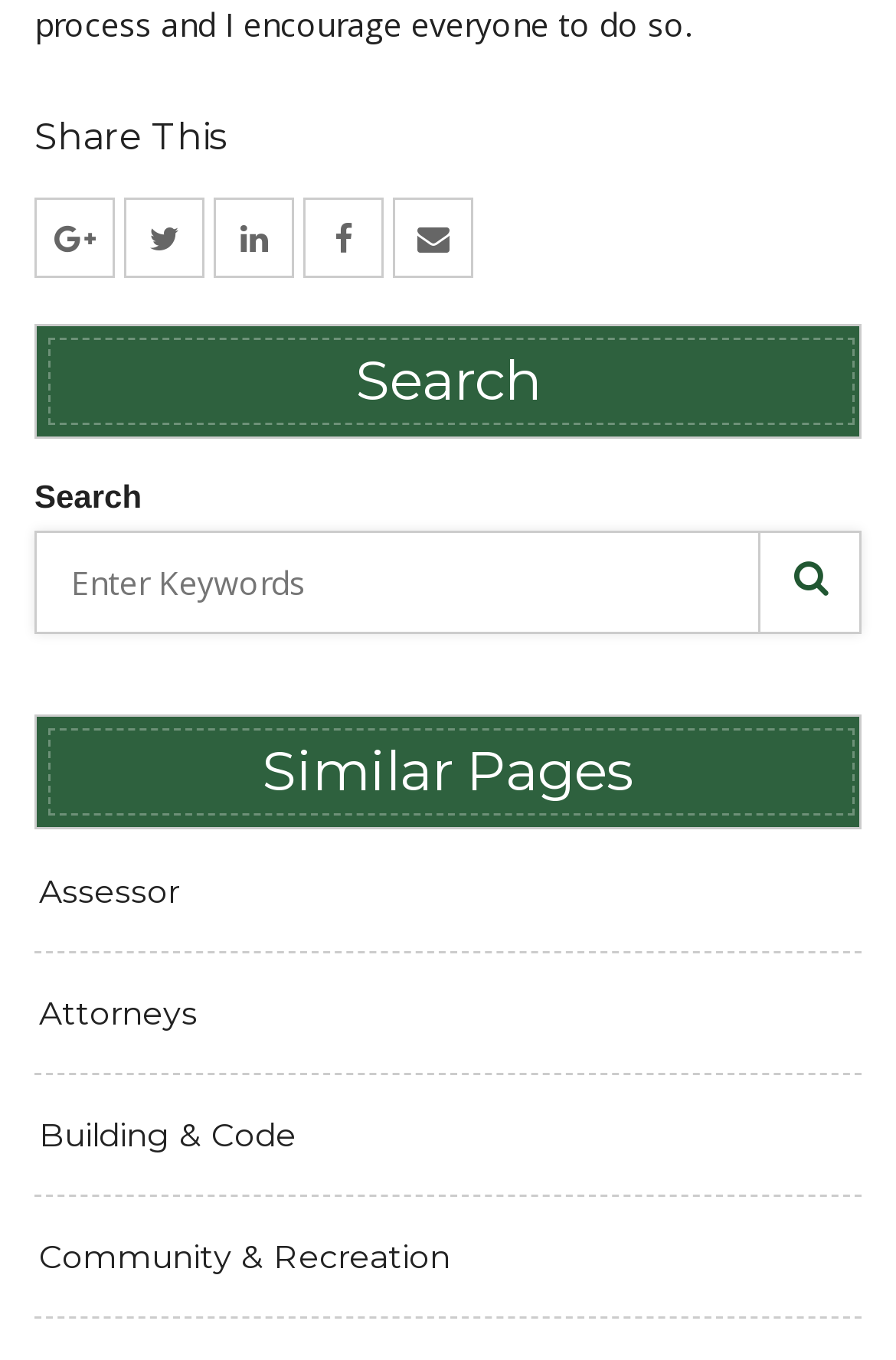Provide your answer in a single word or phrase: 
How many social media platforms can you share on?

5